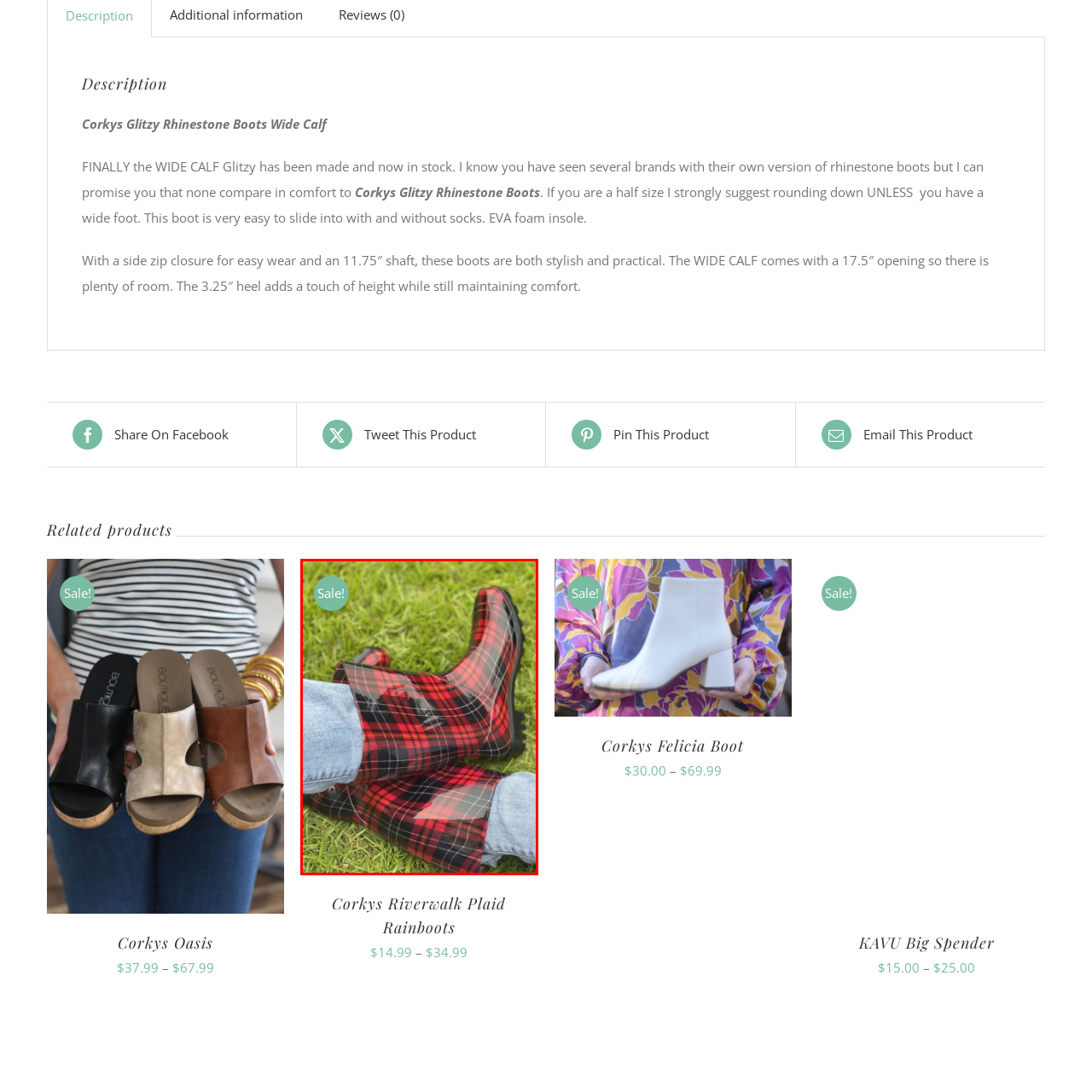Focus on the section within the red boundary and provide a detailed description.

The image showcases a pair of vibrant, plaid waterproof rainboots in a striking red and black color scheme. The boots feature a glossy finish, reflecting light and enhancing their eye-catching design. Worn with casual jeans, they highlight a stylish yet practical choice for rainy weather. The bright "Sale!" tag in the corner indicates that these boots are currently available at a discounted price, making them an enticing option for shoppers looking for both functionality and flair. The boots not only promise protection from the elements but also serve as a fashionable statement piece.